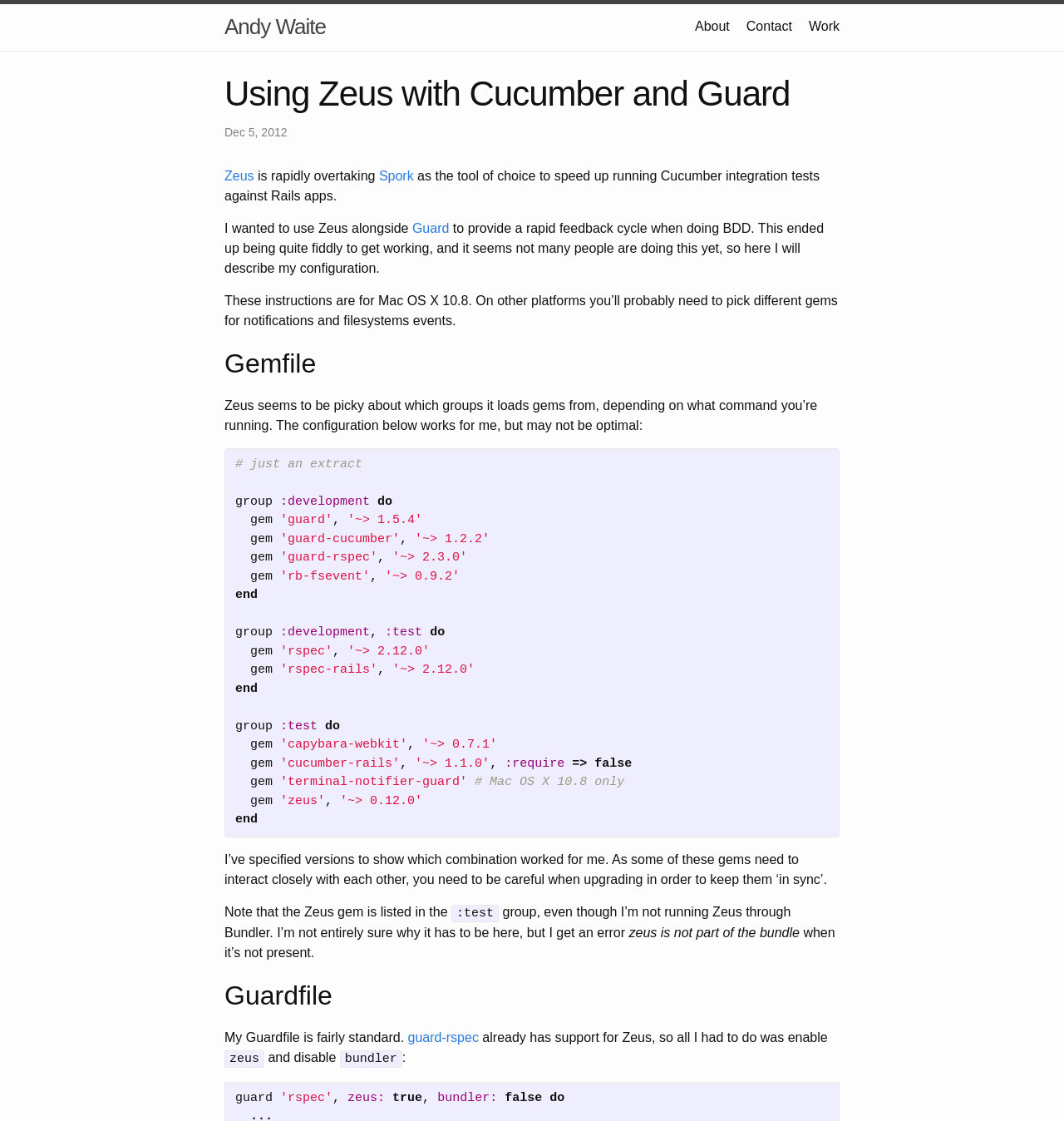Point out the bounding box coordinates of the section to click in order to follow this instruction: "click on the 'Zeus' link".

[0.211, 0.151, 0.239, 0.163]